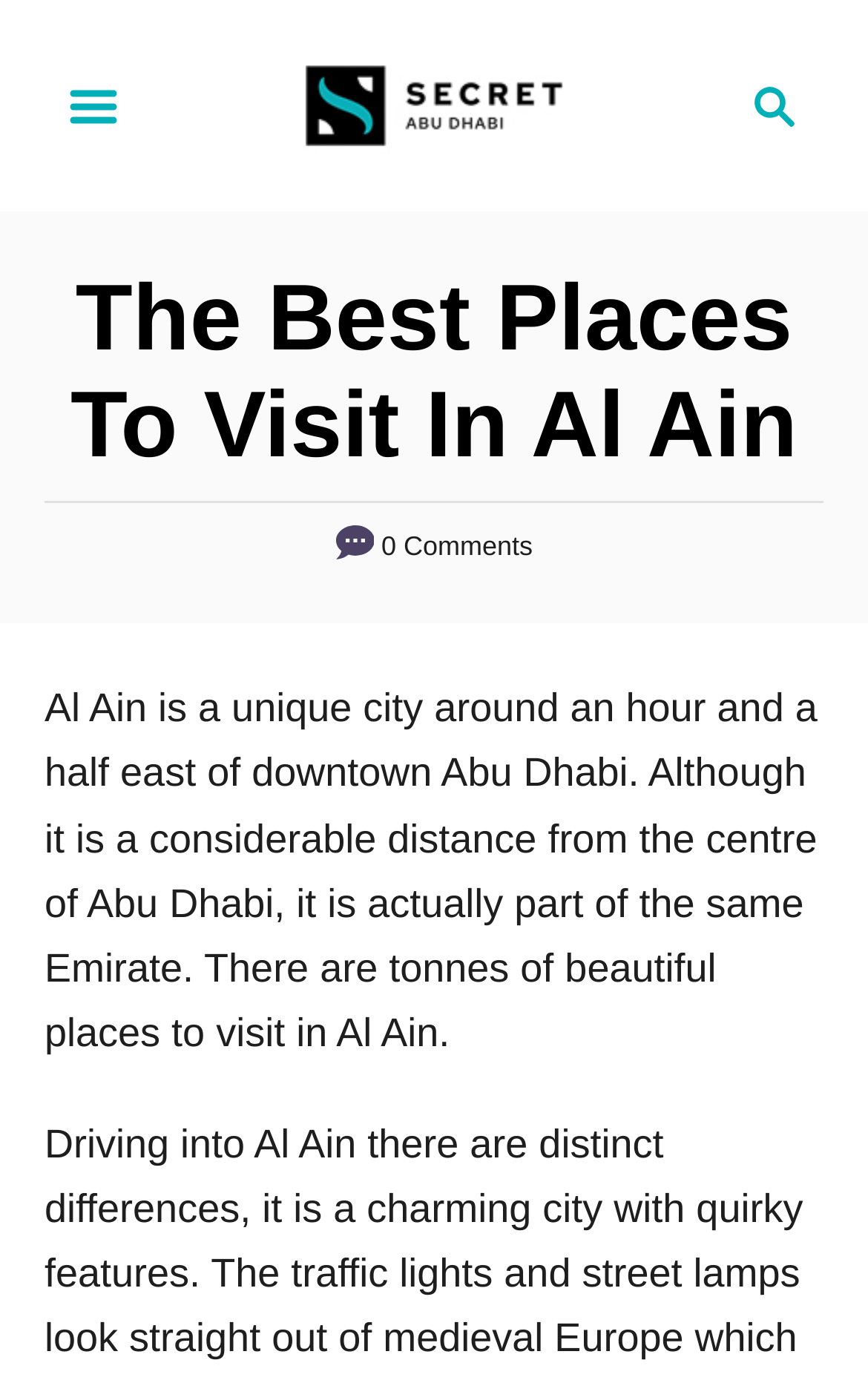Give a one-word or one-phrase response to the question: 
What is the relation between Al Ain and Abu Dhabi?

Part of the same Emirate